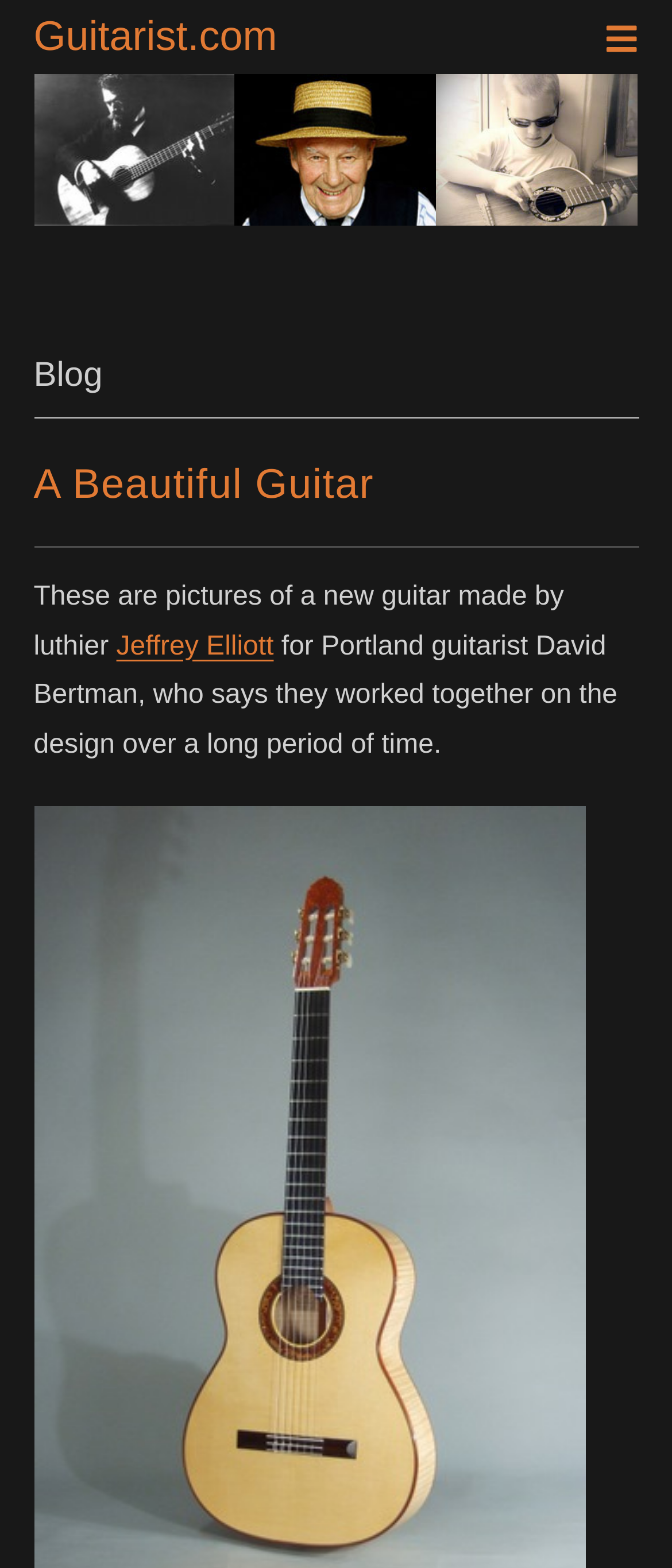What is the name of the guitarist?
Based on the visual content, answer with a single word or a brief phrase.

David Bertman